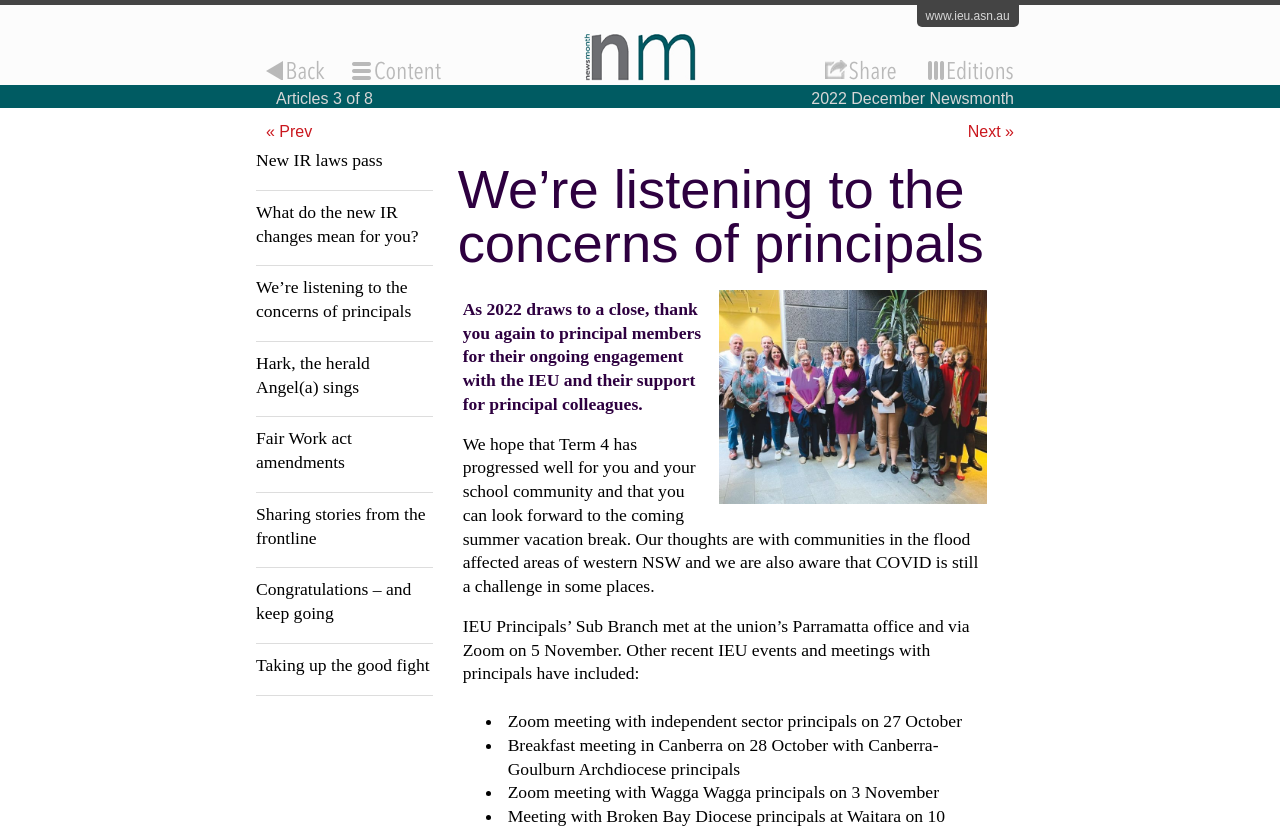Please determine the bounding box coordinates of the element's region to click for the following instruction: "Go to the '關於我們' page".

None